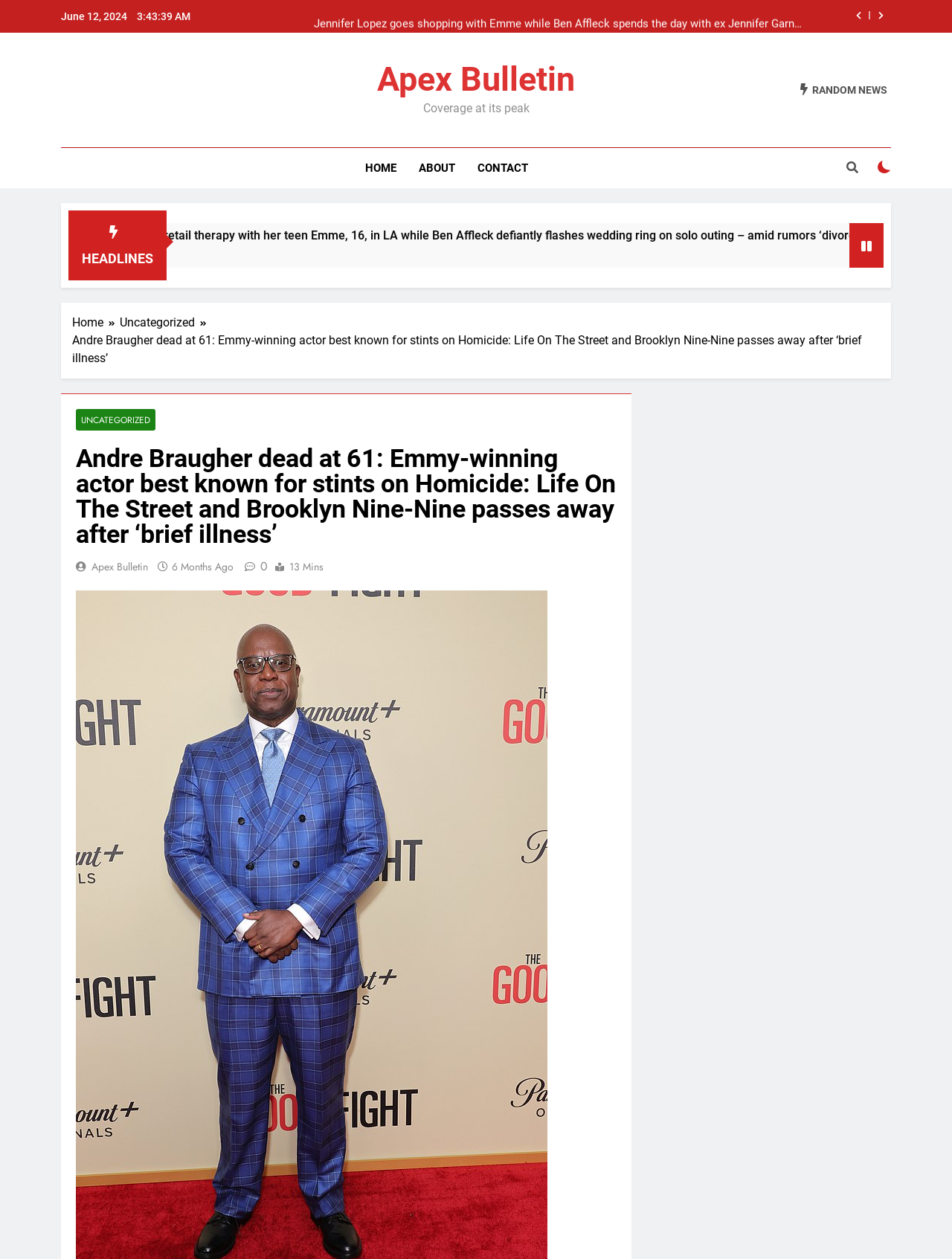Please determine the bounding box coordinates of the element to click on in order to accomplish the following task: "Click the HOME button". Ensure the coordinates are four float numbers ranging from 0 to 1, i.e., [left, top, right, bottom].

[0.372, 0.118, 0.428, 0.149]